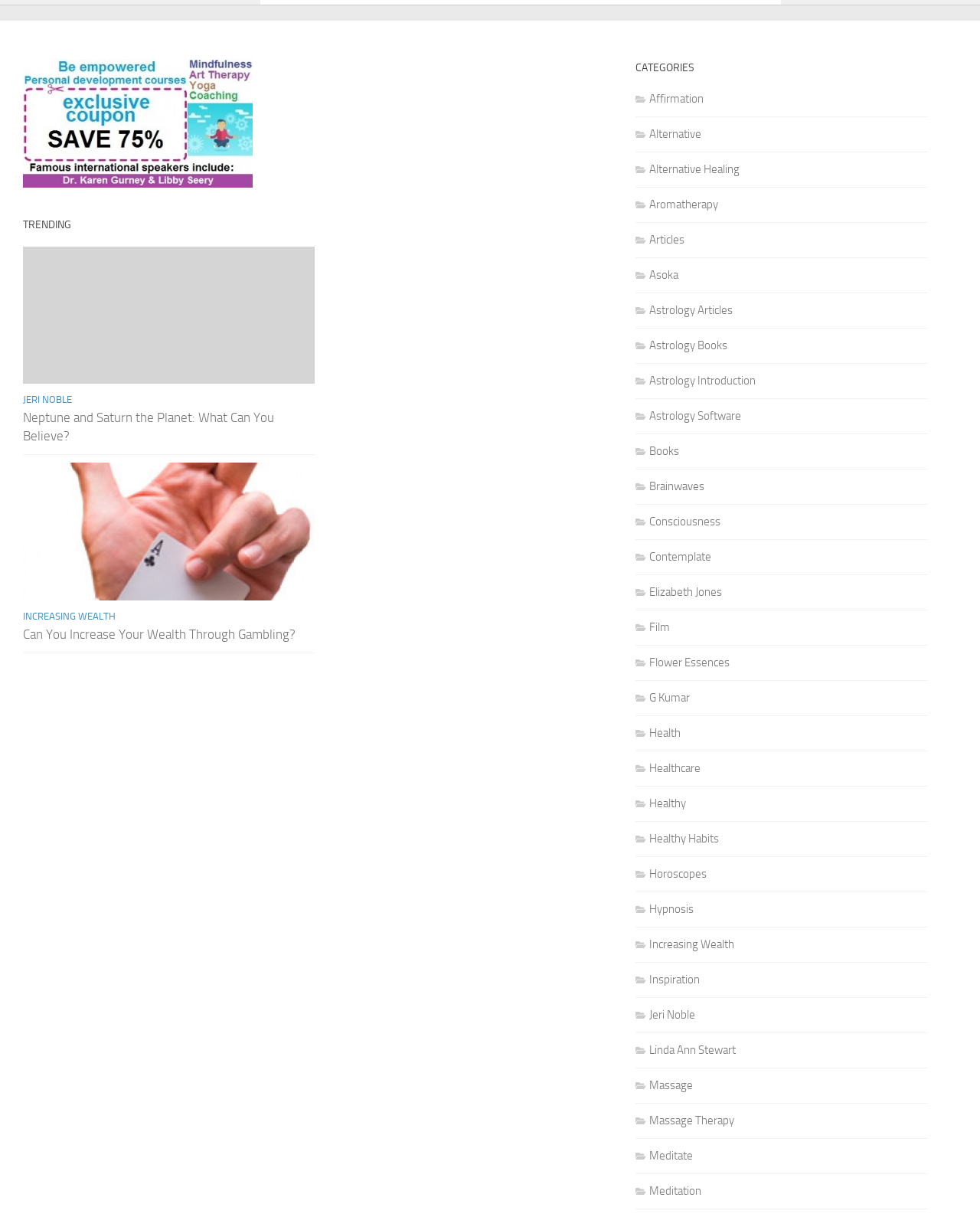Identify the bounding box coordinates of the section that should be clicked to achieve the task described: "Read the 'INCREASING WEALTH' article".

[0.023, 0.501, 0.118, 0.511]